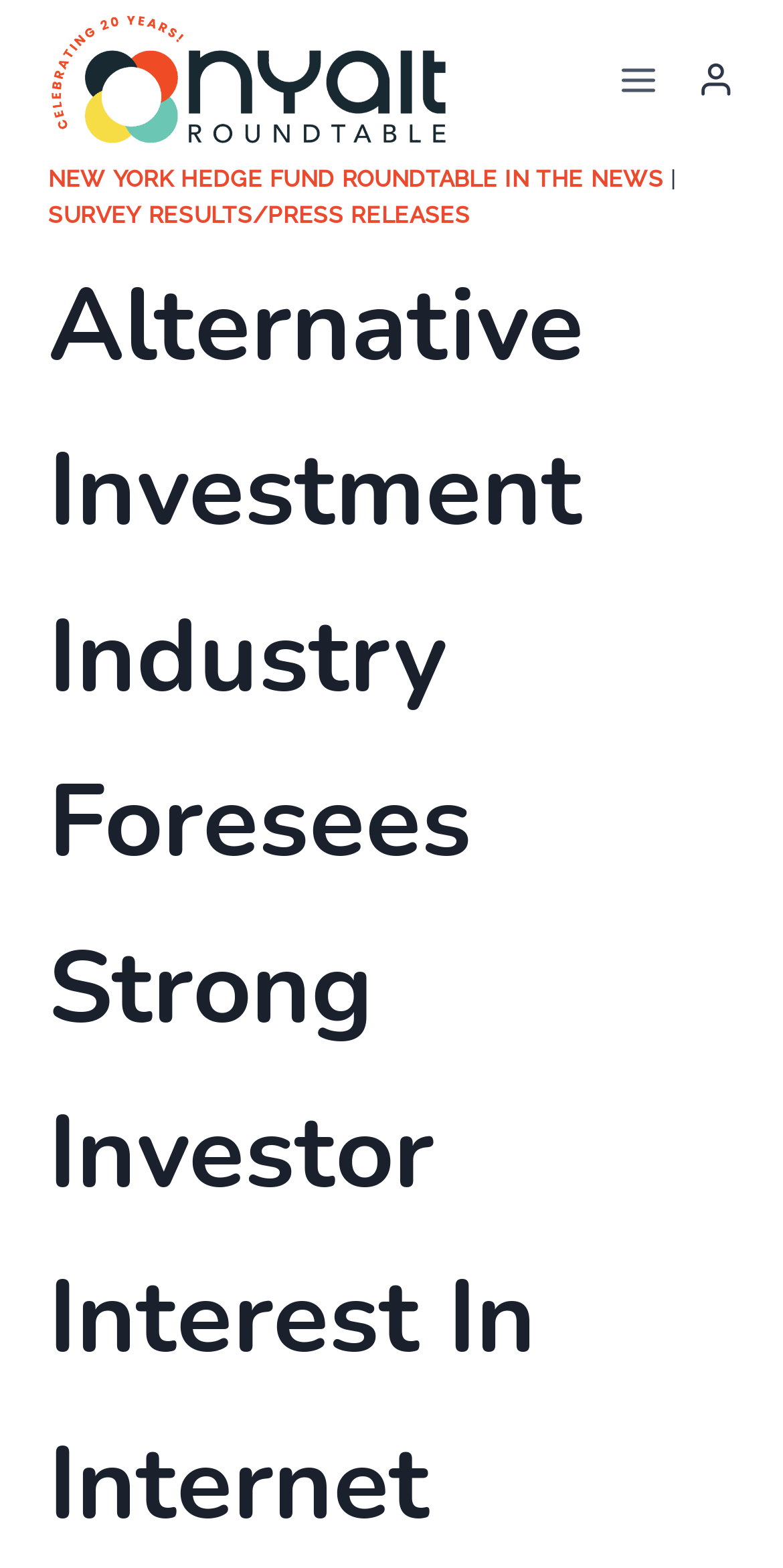What is the primary heading on this webpage?

Alternative Investment Industry Foresees Strong Investor Interest In Internet Companies Throughout 2017